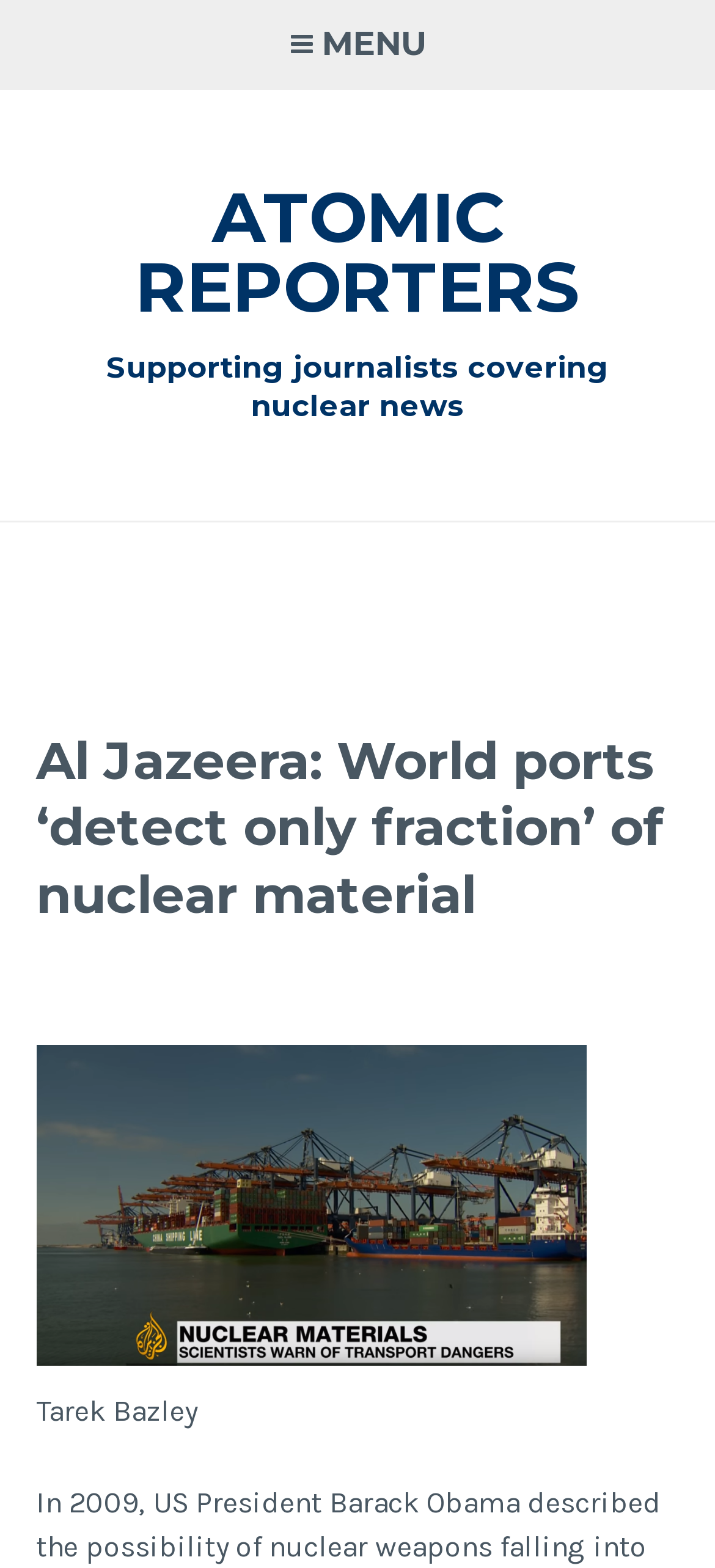What is the purpose of Atomic Reporters?
Using the information from the image, give a concise answer in one word or a short phrase.

Supporting journalists